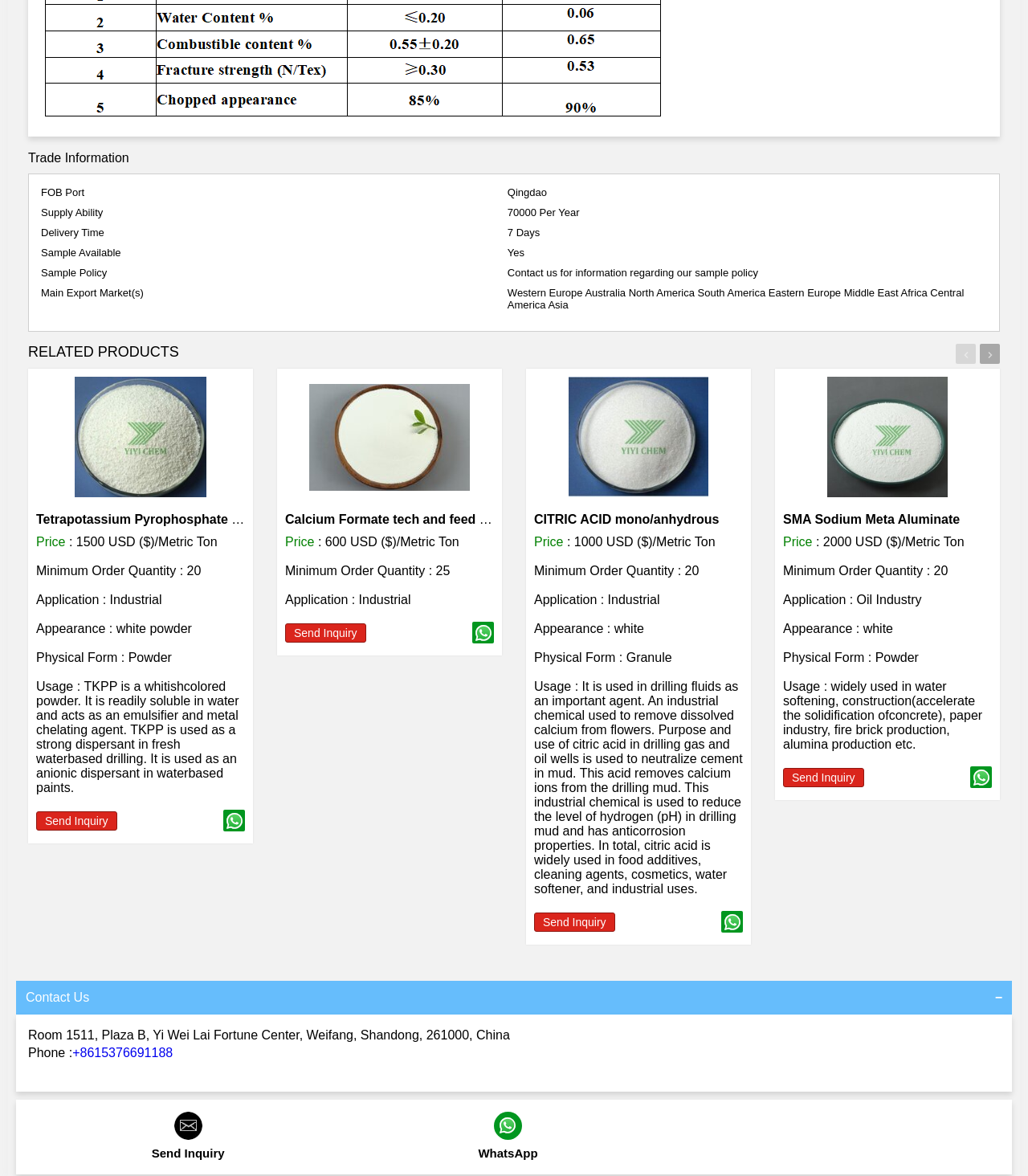What is the application of CITRIC ACID mono/anhydrous?
Give a detailed response to the question by analyzing the screenshot.

According to the product information, the application of CITRIC ACID mono/anhydrous is specified as 'Industrial'.